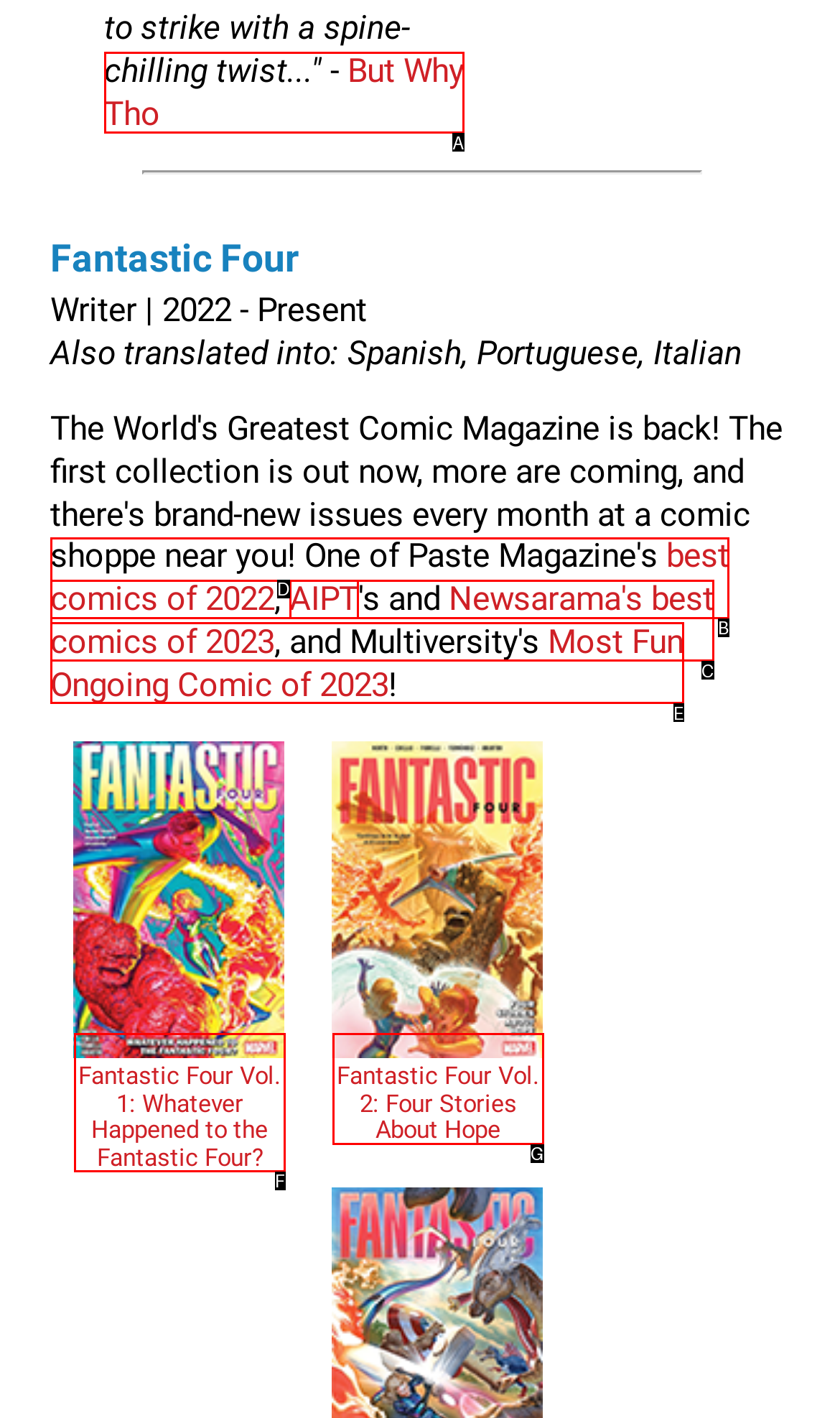Determine which option matches the description: But Why Tho. Answer using the letter of the option.

A